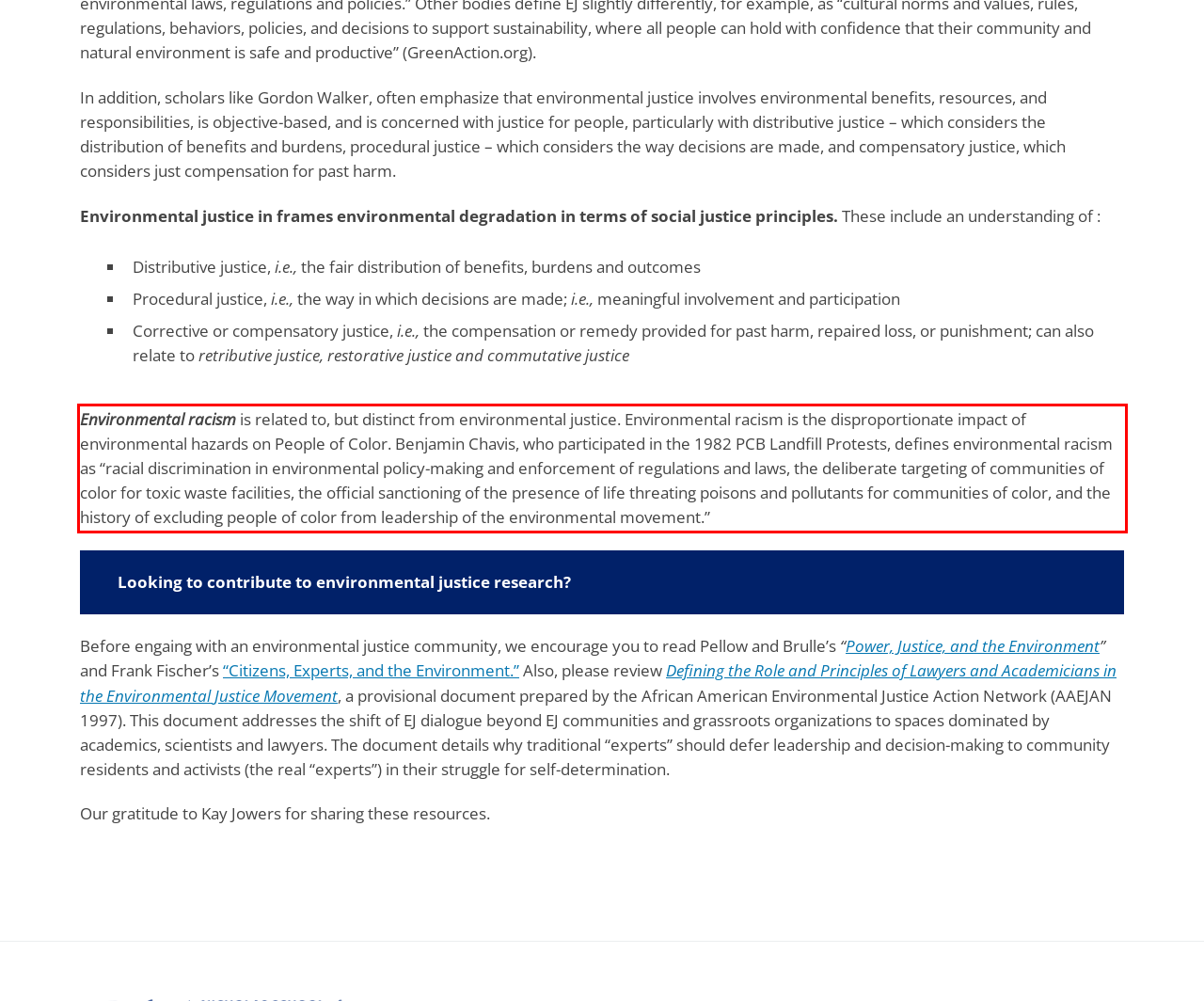Using the provided webpage screenshot, identify and read the text within the red rectangle bounding box.

Environmental racism is related to, but distinct from environmental justice. Environmental racism is the disproportionate impact of environmental hazards on People of Color. Benjamin Chavis, who participated in the 1982 PCB Landfill Protests, defines environmental racism as “racial discrimination in environmental policy-making and enforcement of regulations and laws, the deliberate targeting of communities of color for toxic waste facilities, the official sanctioning of the presence of life threating poisons and pollutants for communities of color, and the history of excluding people of color from leadership of the environmental movement.”